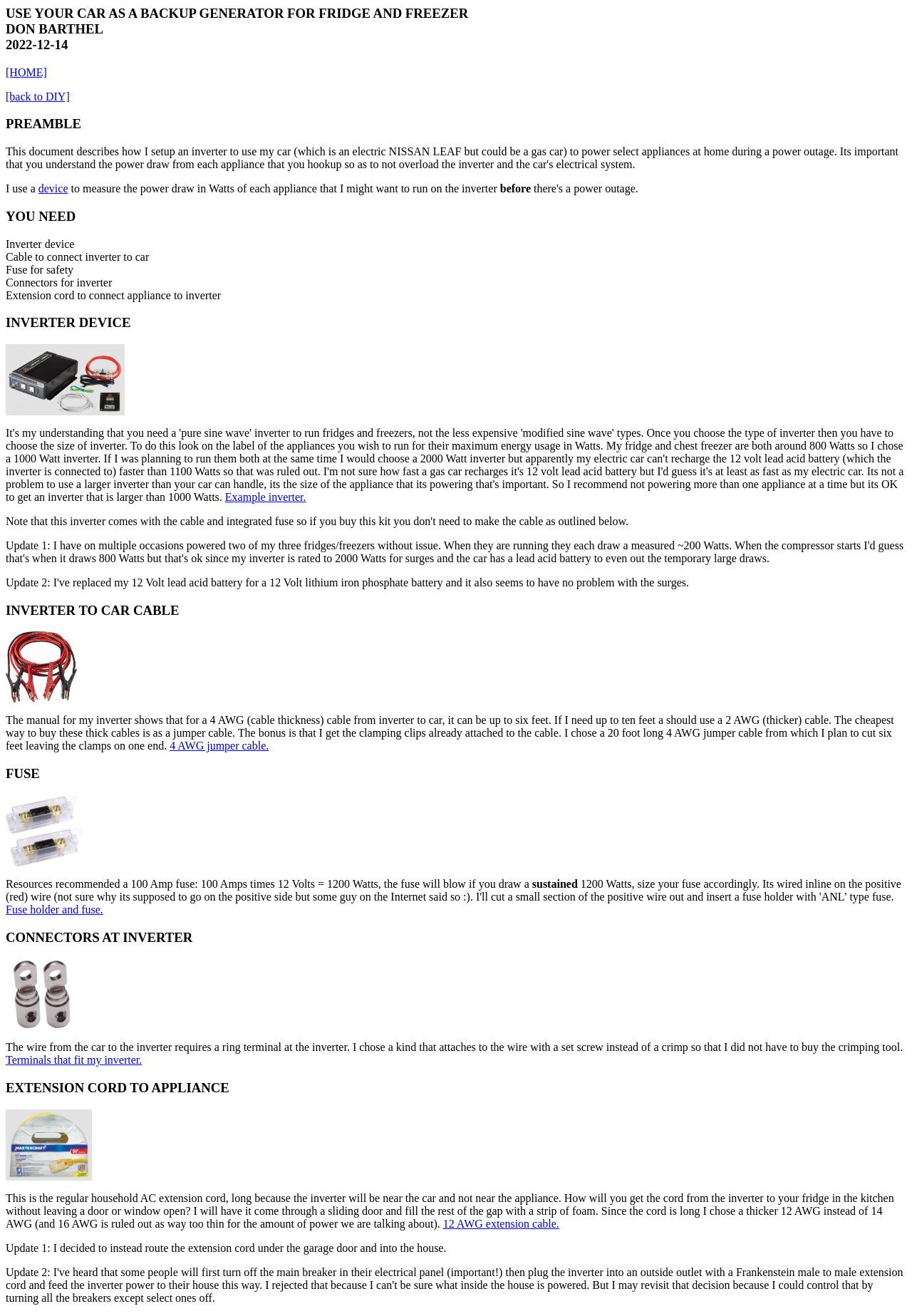Predict the bounding box coordinates of the UI element that matches this description: "Terminals that fit my inverter.". The coordinates should be in the format [left, top, right, bottom] with each value between 0 and 1.

[0.006, 0.801, 0.156, 0.81]